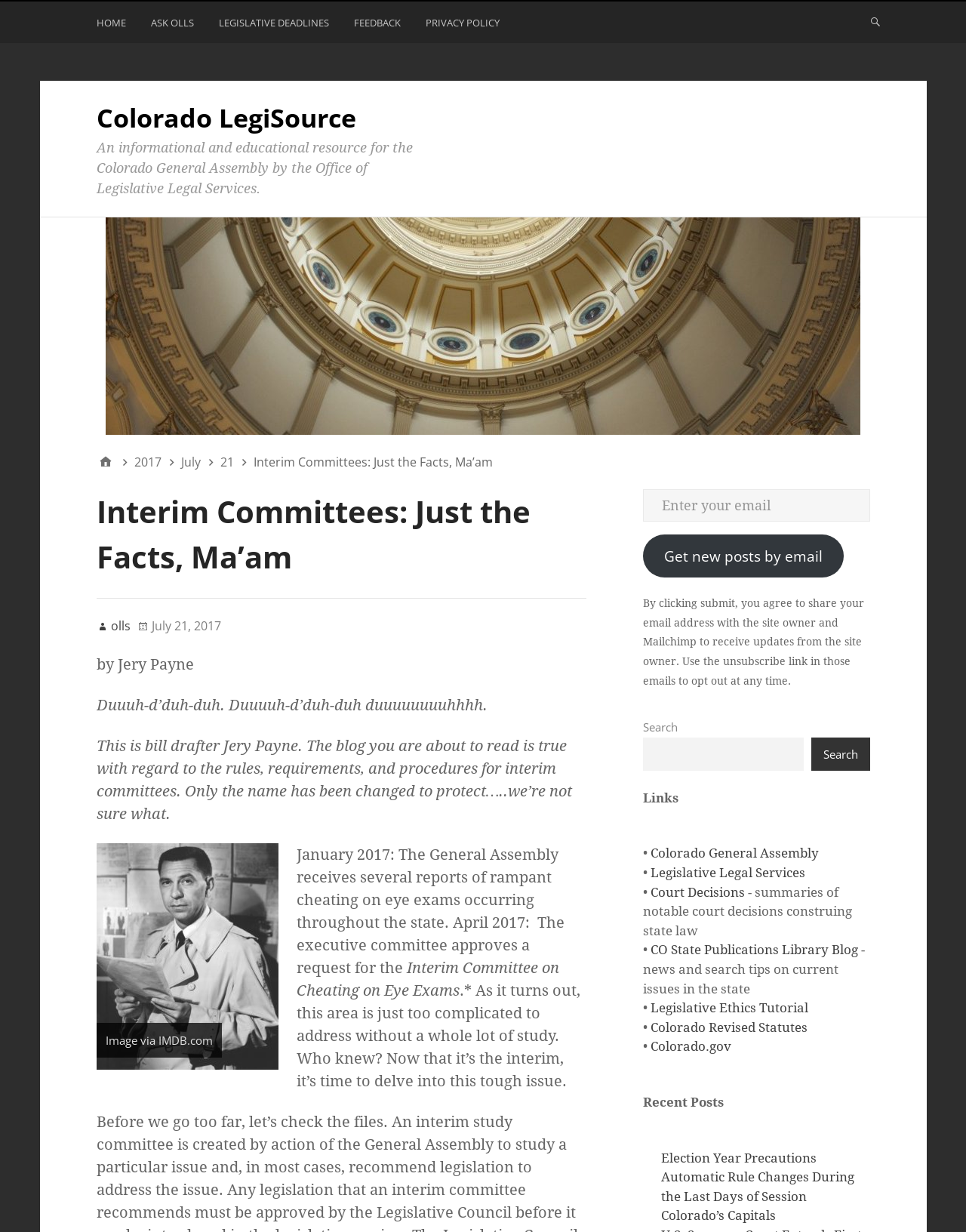Locate the bounding box coordinates for the element described below: "Colorado’s Capitals". The coordinates must be four float values between 0 and 1, formatted as [left, top, right, bottom].

[0.685, 0.981, 0.804, 0.993]